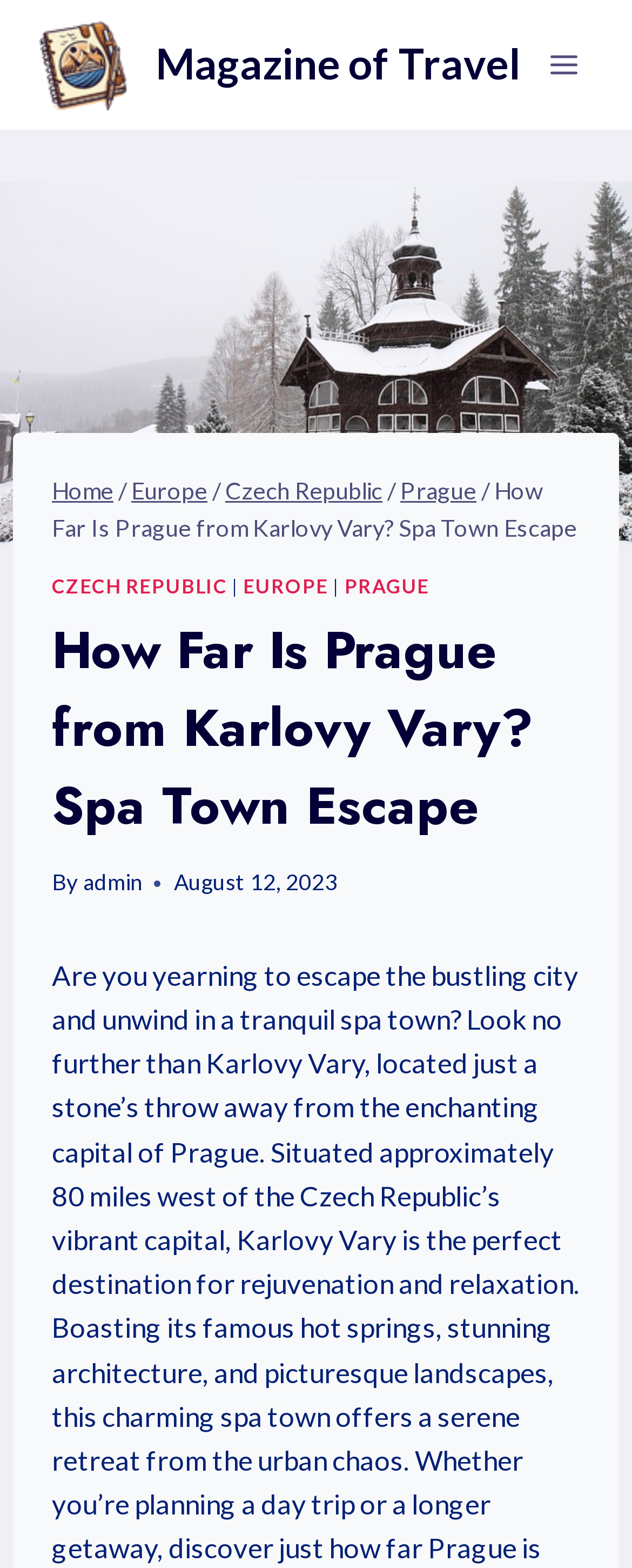Offer a meticulous caption that includes all visible features of the webpage.

This webpage is about traveling from Prague to Karlovy Vary, a renowned spa town in the Czech Republic. At the top left corner, there is a logo of "Magazine of Travel" with a link to the magazine's homepage. Next to the logo, there is a button to open the menu. 

Below the logo, there is a large image that spans the entire width of the page, with a header that contains breadcrumbs navigation. The breadcrumbs show the path from the homepage to the current article, with links to "Home", "Europe", "Czech Republic", "Prague", and the current article title "How Far Is Prague from Karlovy Vary? Spa Town Escape". 

Under the breadcrumbs, there are three links to "CZECH REPUBLIC", "EUROPE", and "PRAGUE", separated by vertical lines. The main heading of the article "How Far Is Prague from Karlovy Vary? Spa Town Escape" is located below these links. 

The article's author and publication date are displayed below the heading, with the text "By admin" and "August 12, 2023", respectively.